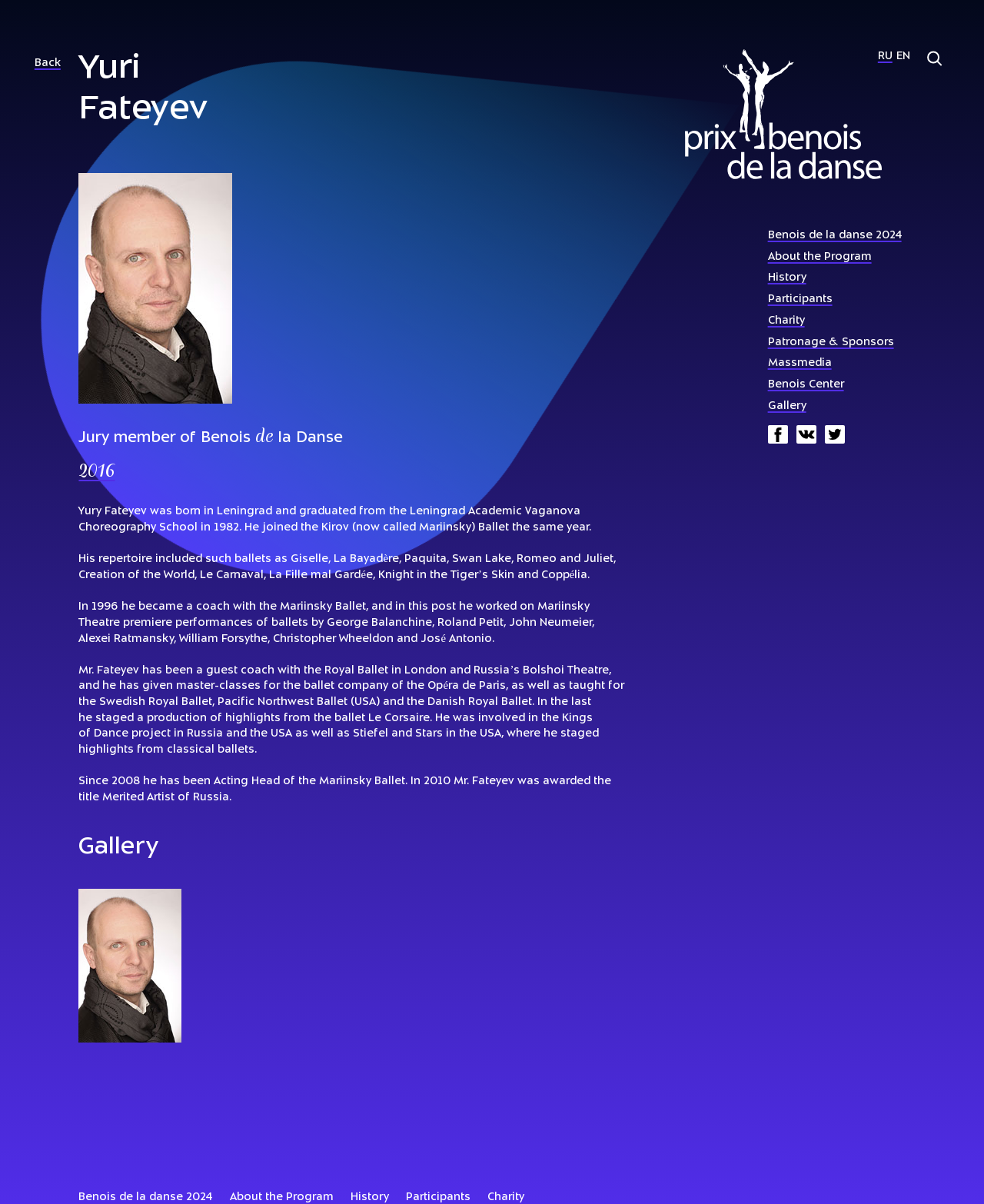Locate the bounding box of the UI element described in the following text: "About the Program".

[0.233, 0.99, 0.339, 1.0]